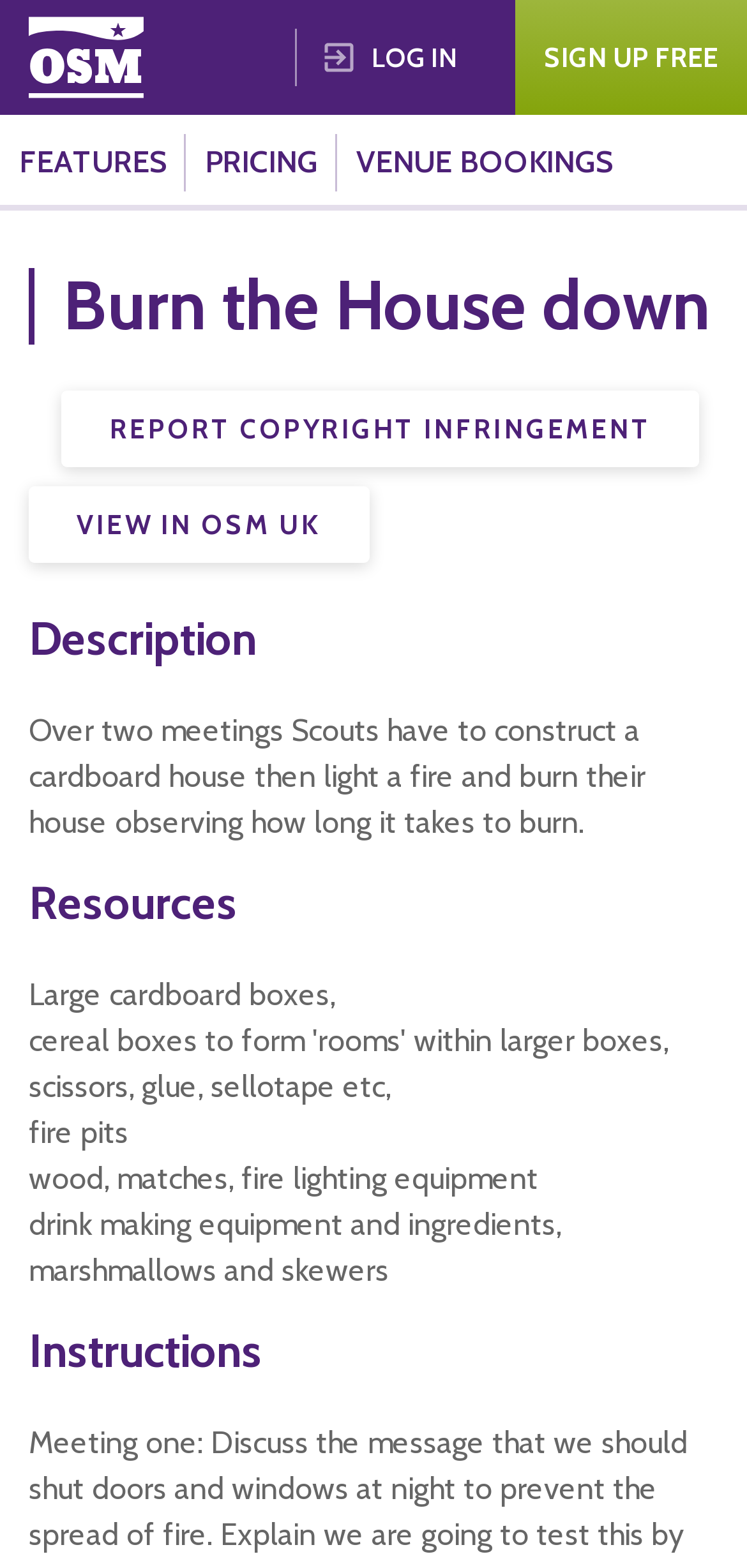Offer a thorough description of the webpage.

The webpage is about Online Scout Manager, a system designed for leaders to manage their administration. At the top, there are four links: "FEATURES", "PRICING", "VENUE BOOKINGS", and "LOG IN", which are positioned horizontally next to each other. The "LOG IN" link has a button with a login icon beside it. On the right side of the "LOG IN" link, there is a "SIGN UP FREE" link.

Below the top links, there is a heading "Burn the House down", which is followed by two links: "REPORT COPYRIGHT INFRINGEMENT" and "VIEW IN OSM UK". Underneath, there is a description heading, and a paragraph of text that explains a scouting activity where scouts build a cardboard house and then burn it, observing how long it takes to burn.

Further down, there are three sections: "Resources", "Instructions", and an unnamed section. The "Resources" section lists several items, including large cardboard boxes, scissors, glue, sellotape, fire pits, wood, matches, fire lighting equipment, drink making equipment, and marshmallows and skewers. The "Instructions" section is below the "Resources" section, but its content is not specified.